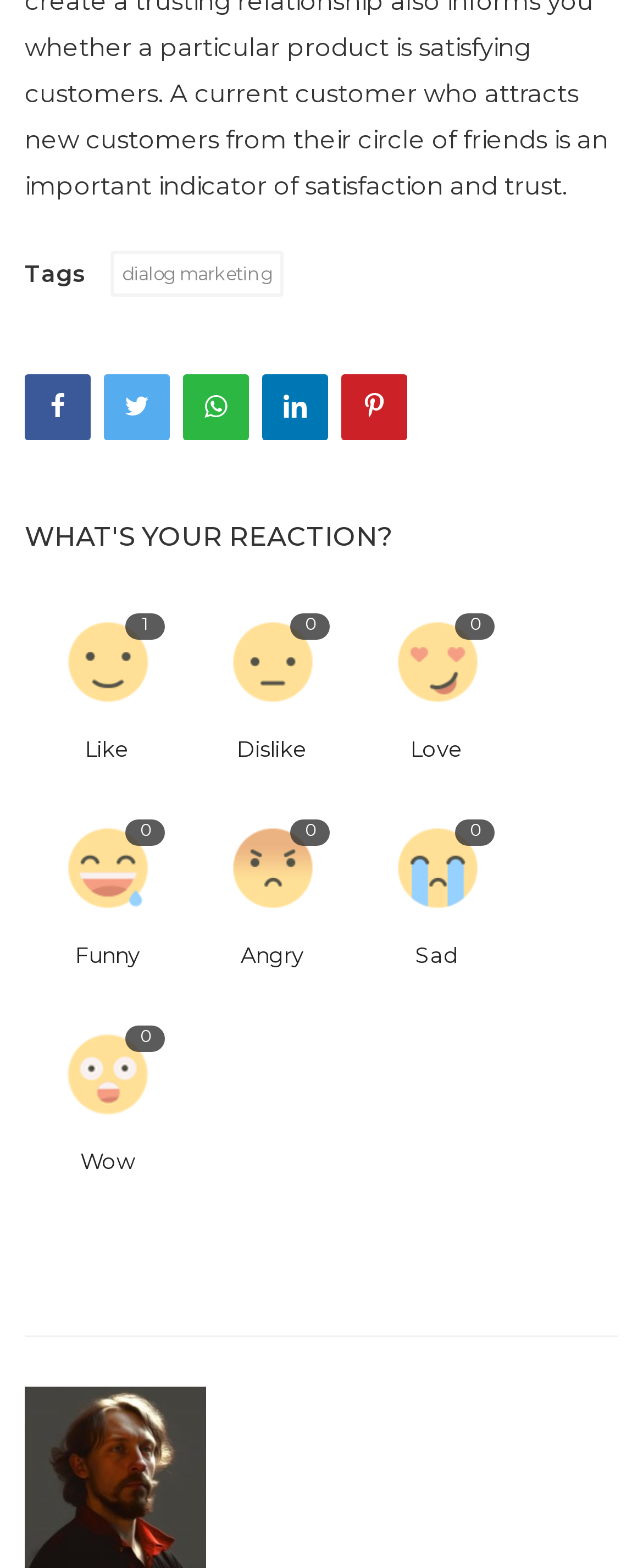Find the bounding box coordinates of the element I should click to carry out the following instruction: "Contact us".

None